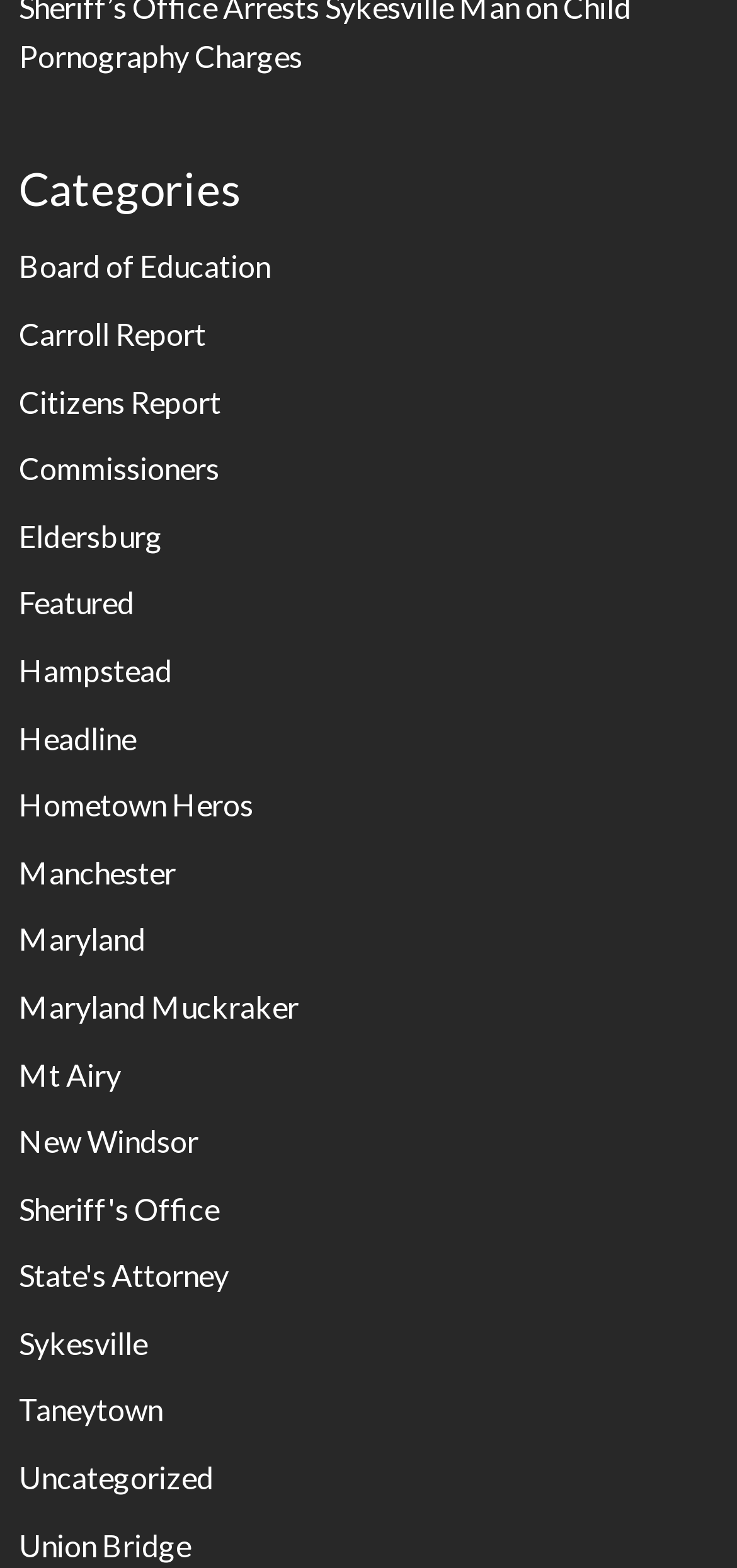How many categories are listed?
Please provide a single word or phrase as your answer based on the image.

17